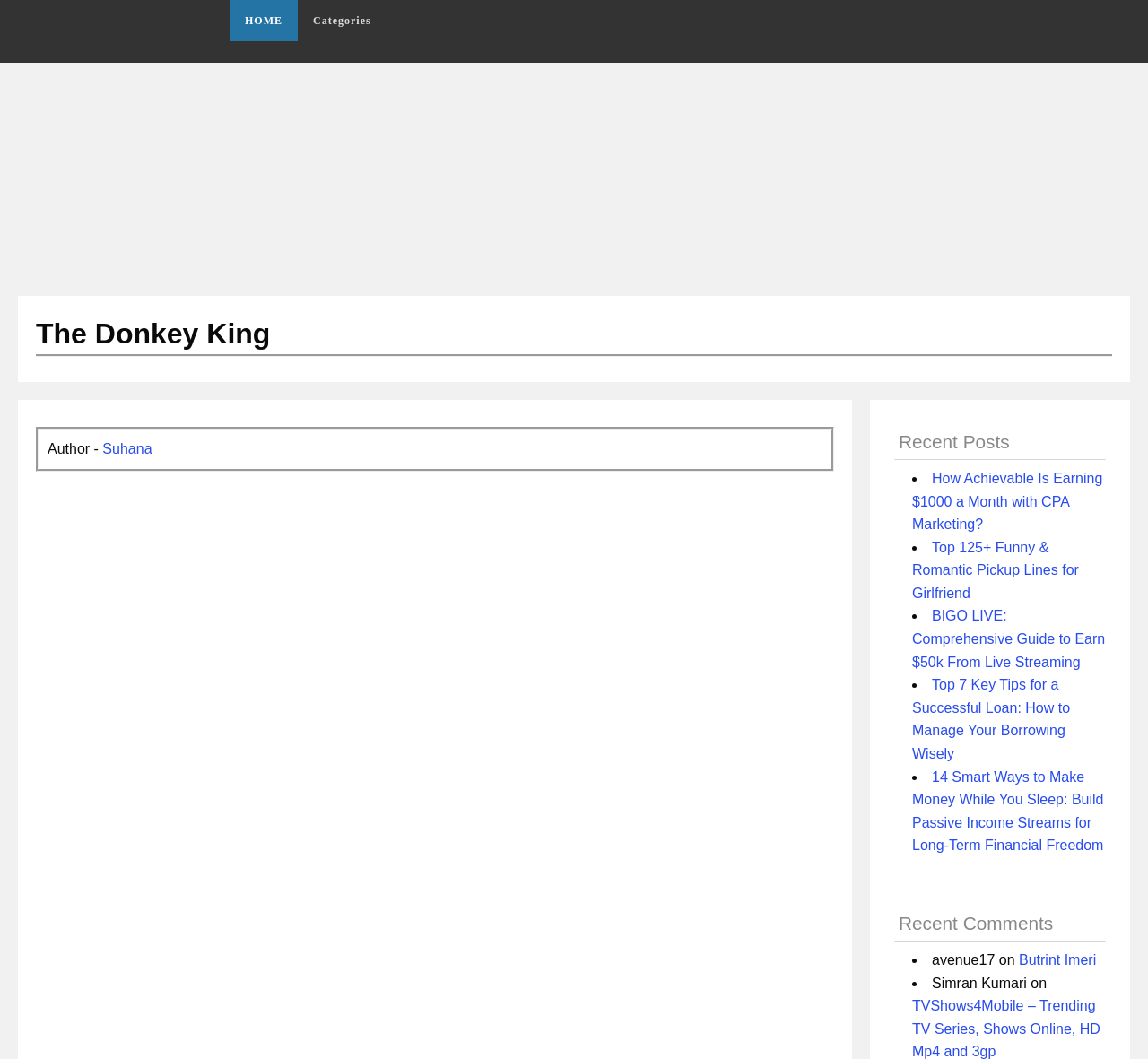Refer to the image and provide an in-depth answer to the question:
What is the name of the animated Pakistani film?

The question asks for the name of the animated Pakistani film, which can be found in the heading element with the text 'The Donkey King'.